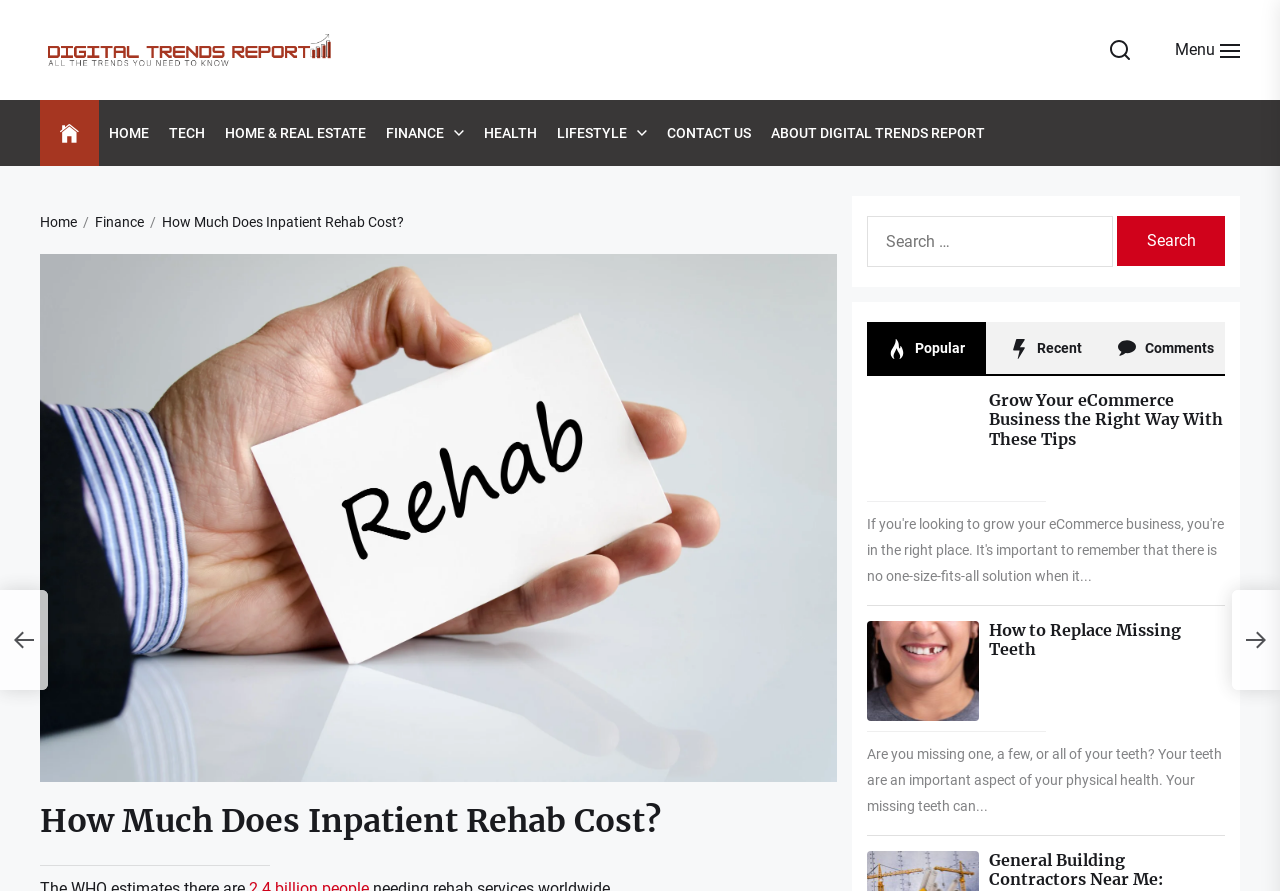Determine the bounding box for the described UI element: "Finance".

[0.302, 0.137, 0.347, 0.162]